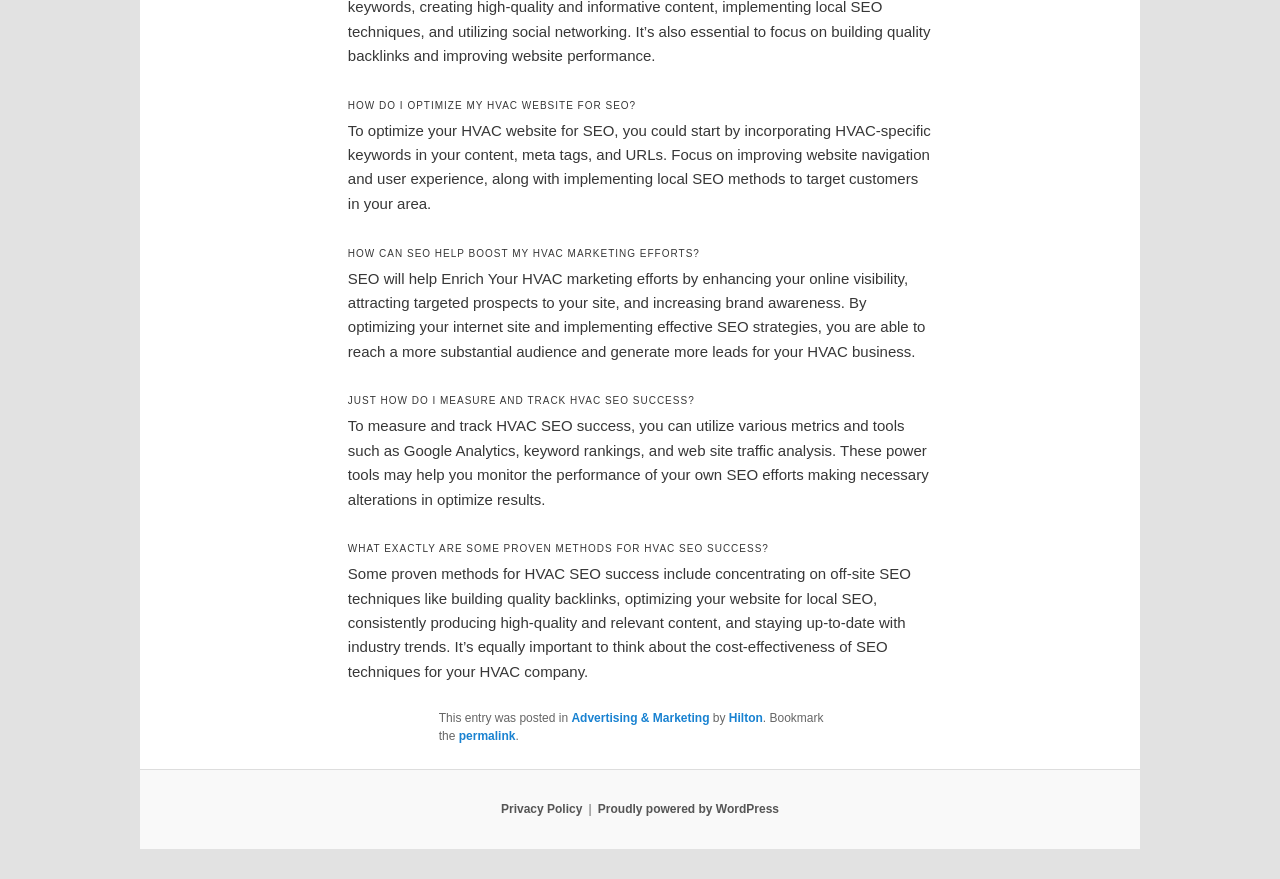Based on the element description: "Privacy Policy", identify the bounding box coordinates for this UI element. The coordinates must be four float numbers between 0 and 1, listed as [left, top, right, bottom].

[0.391, 0.913, 0.455, 0.929]